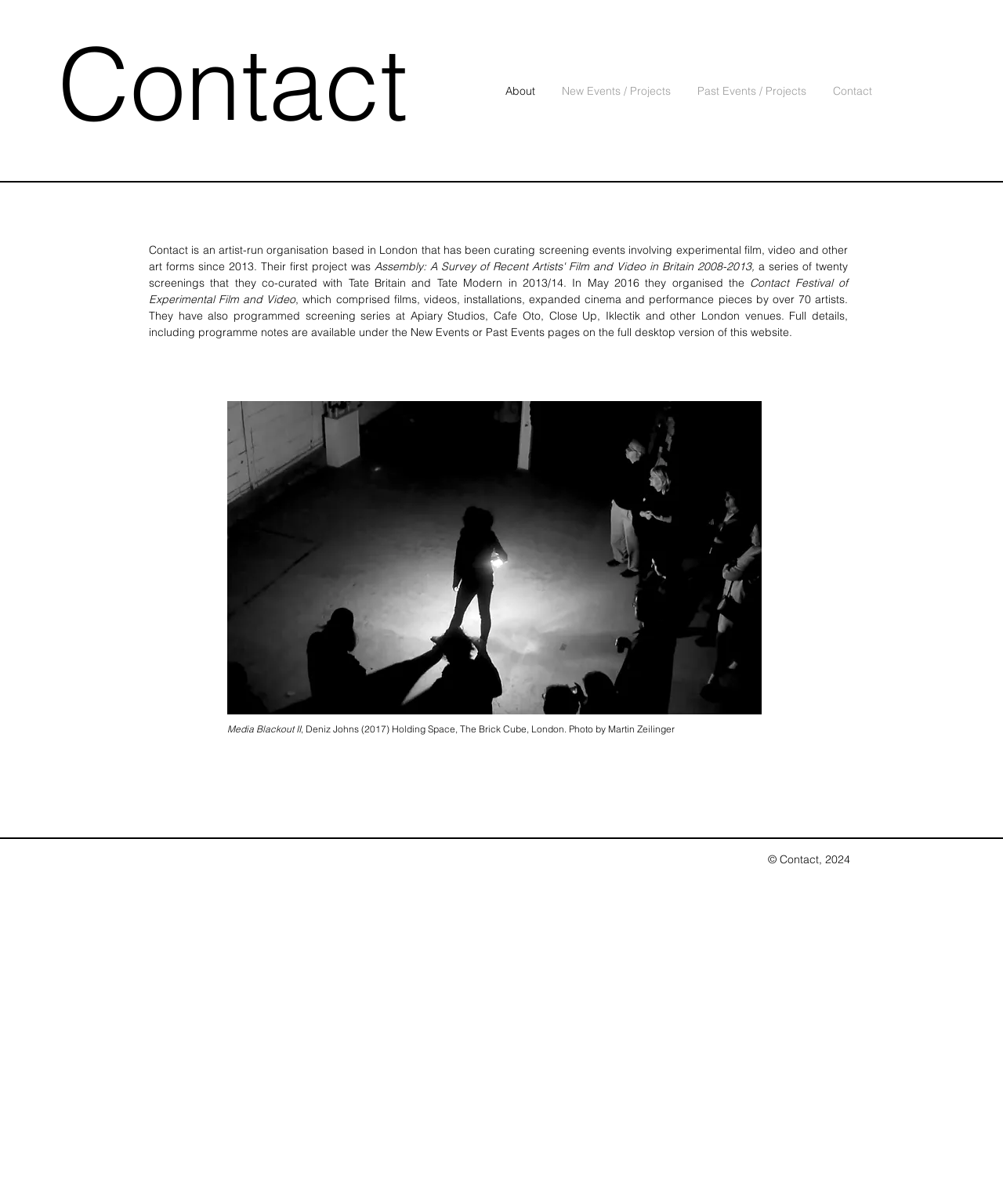Can you find the bounding box coordinates for the element to click on to achieve the instruction: "check new events"?

[0.409, 0.27, 0.468, 0.282]